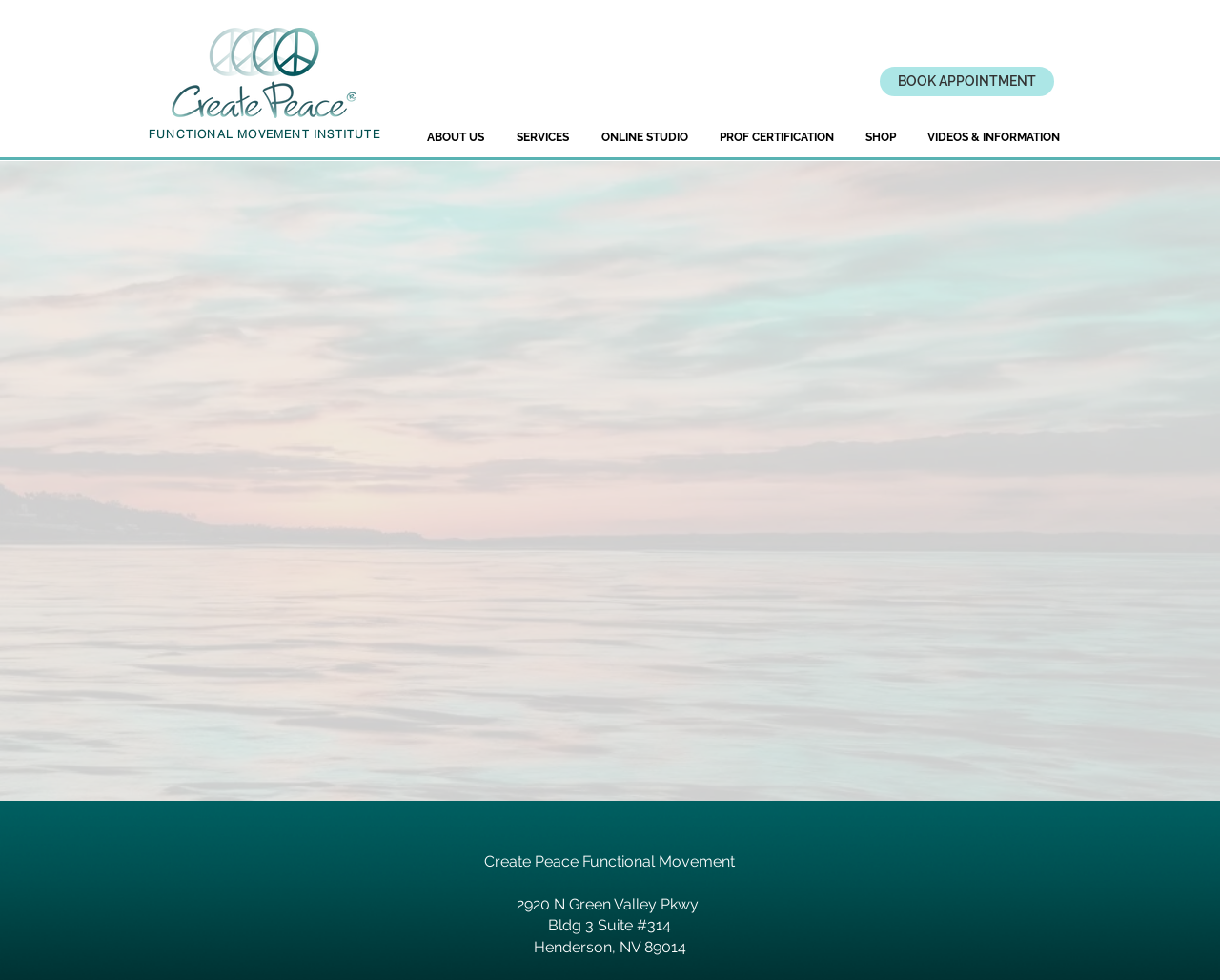What is the background image of the webpage?
Please provide a comprehensive answer based on the visual information in the image.

I found the answer by looking at the image element on the webpage, which is described as 'sunset with teal streaks.jpg'. This suggests that the background image of the webpage is a sunset with teal streaks.